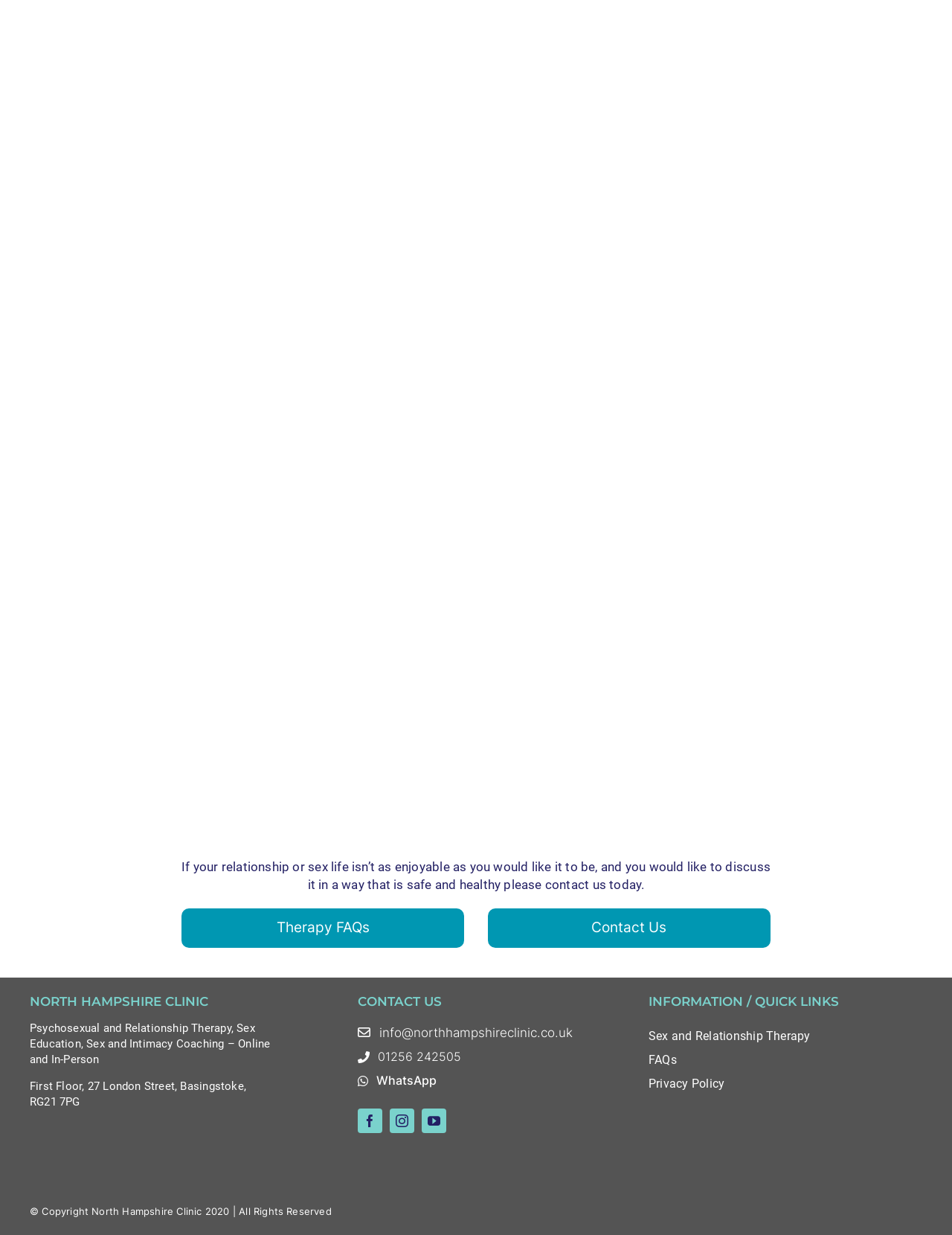Respond to the following query with just one word or a short phrase: 
What is the email address of the clinic?

info@northhampshireclinic.co.uk